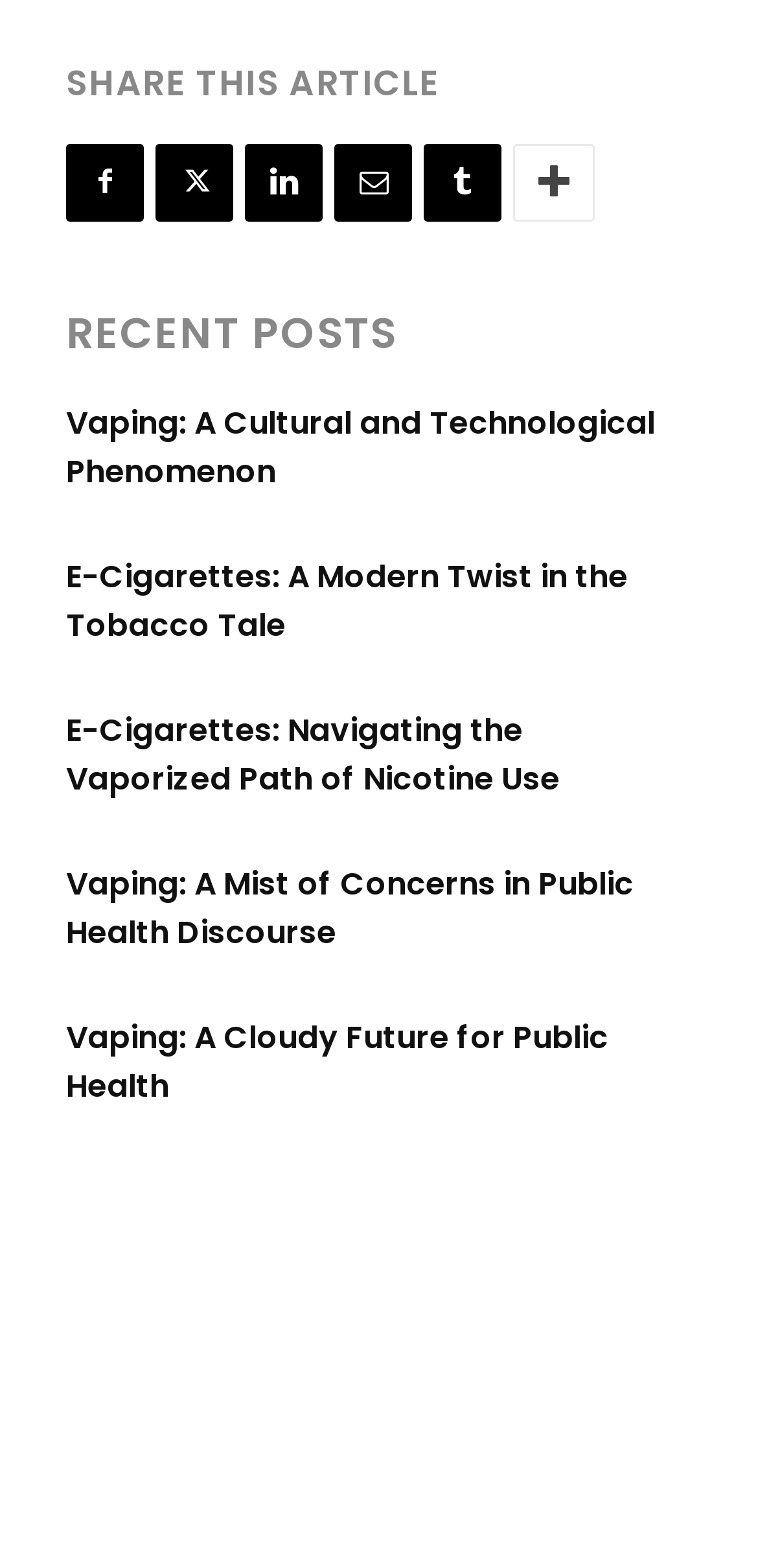Pinpoint the bounding box coordinates of the clickable area needed to execute the instruction: "Click on 'Vaping: A Cloudy Future for Public Health'". The coordinates should be specified as four float numbers between 0 and 1, i.e., [left, top, right, bottom].

[0.087, 0.647, 0.803, 0.707]